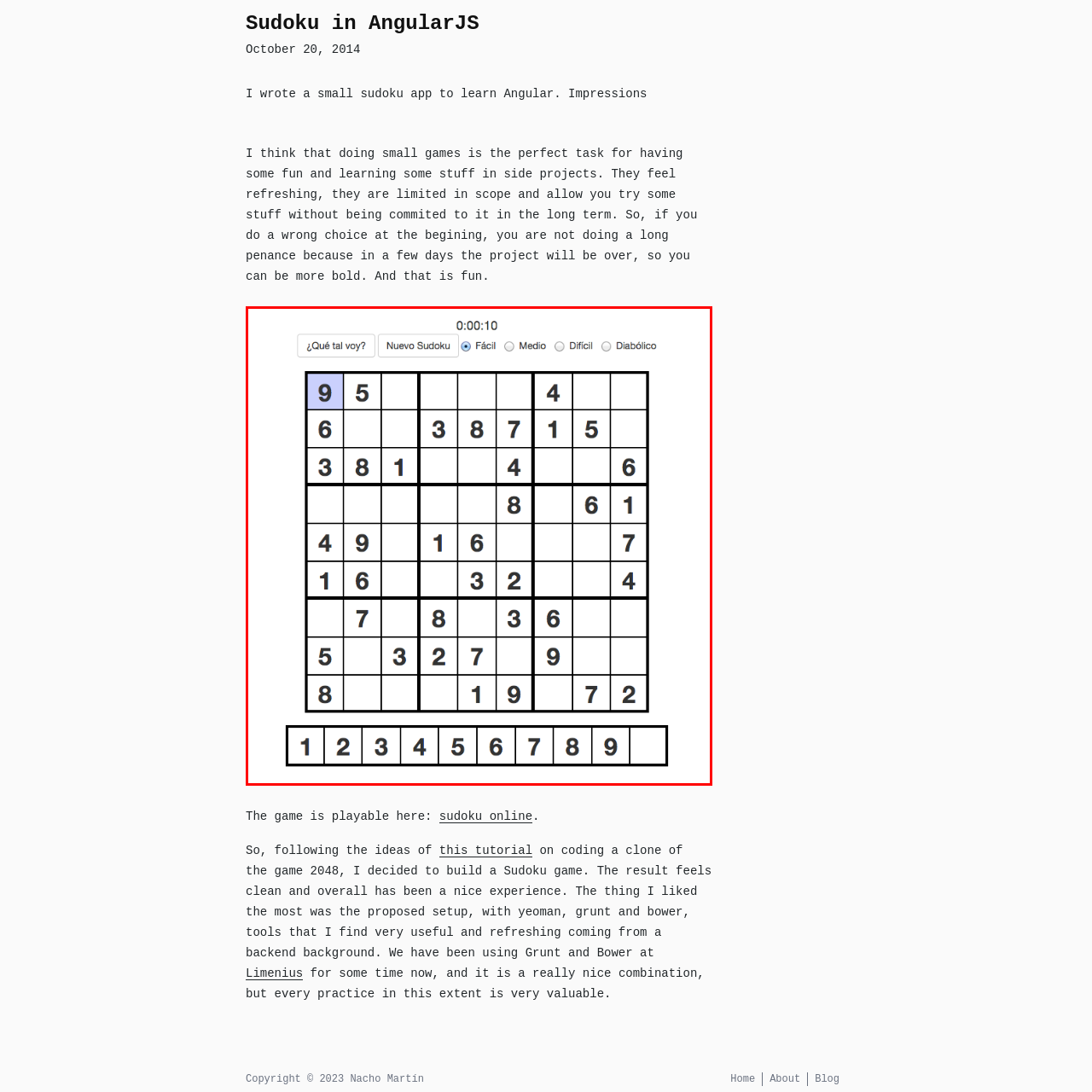What is the label of the easiest difficulty level?
Analyze the image inside the red bounding box and provide a one-word or short-phrase answer to the question.

Fácil